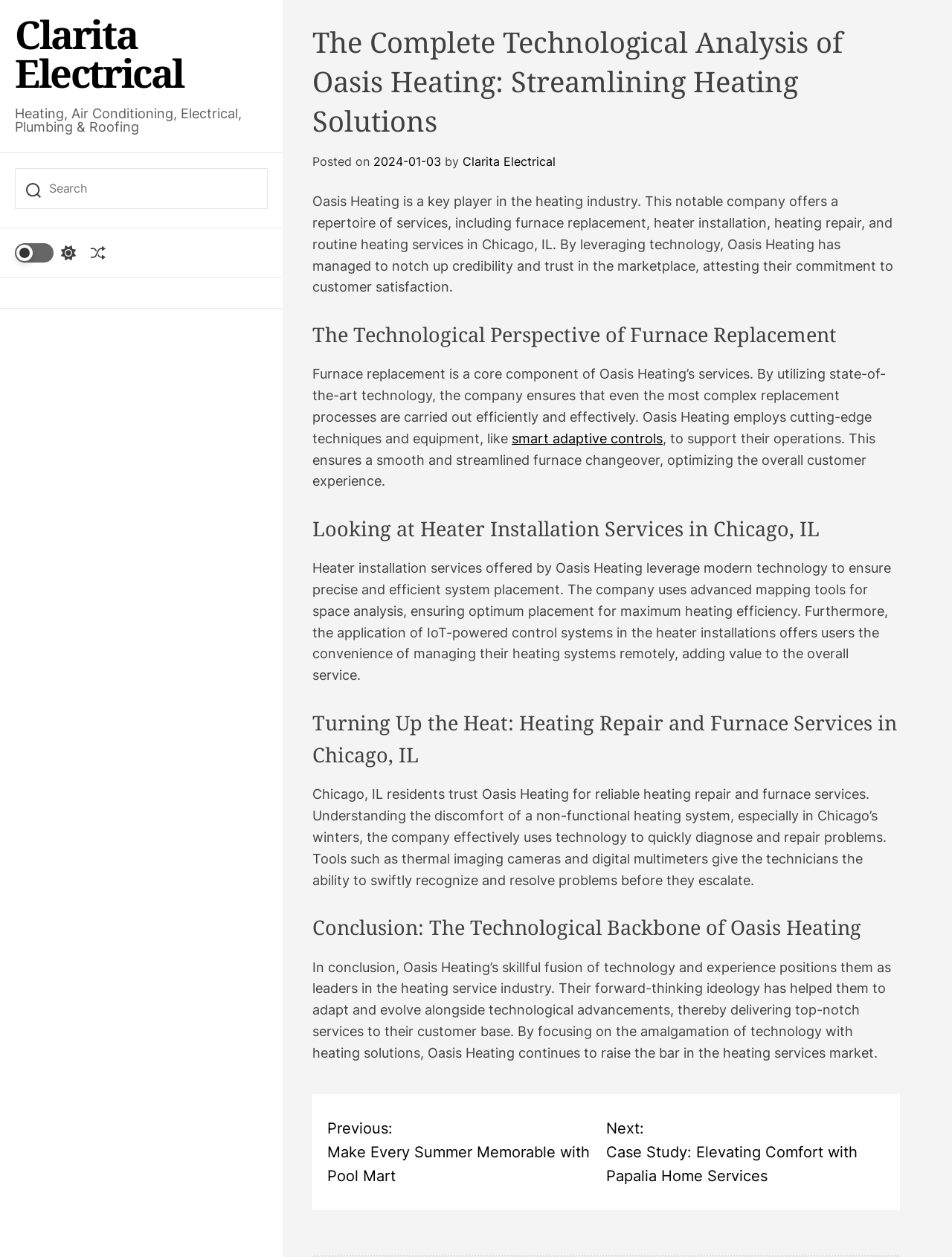Please determine the bounding box coordinates of the section I need to click to accomplish this instruction: "Switch to light mode".

[0.016, 0.193, 0.08, 0.209]